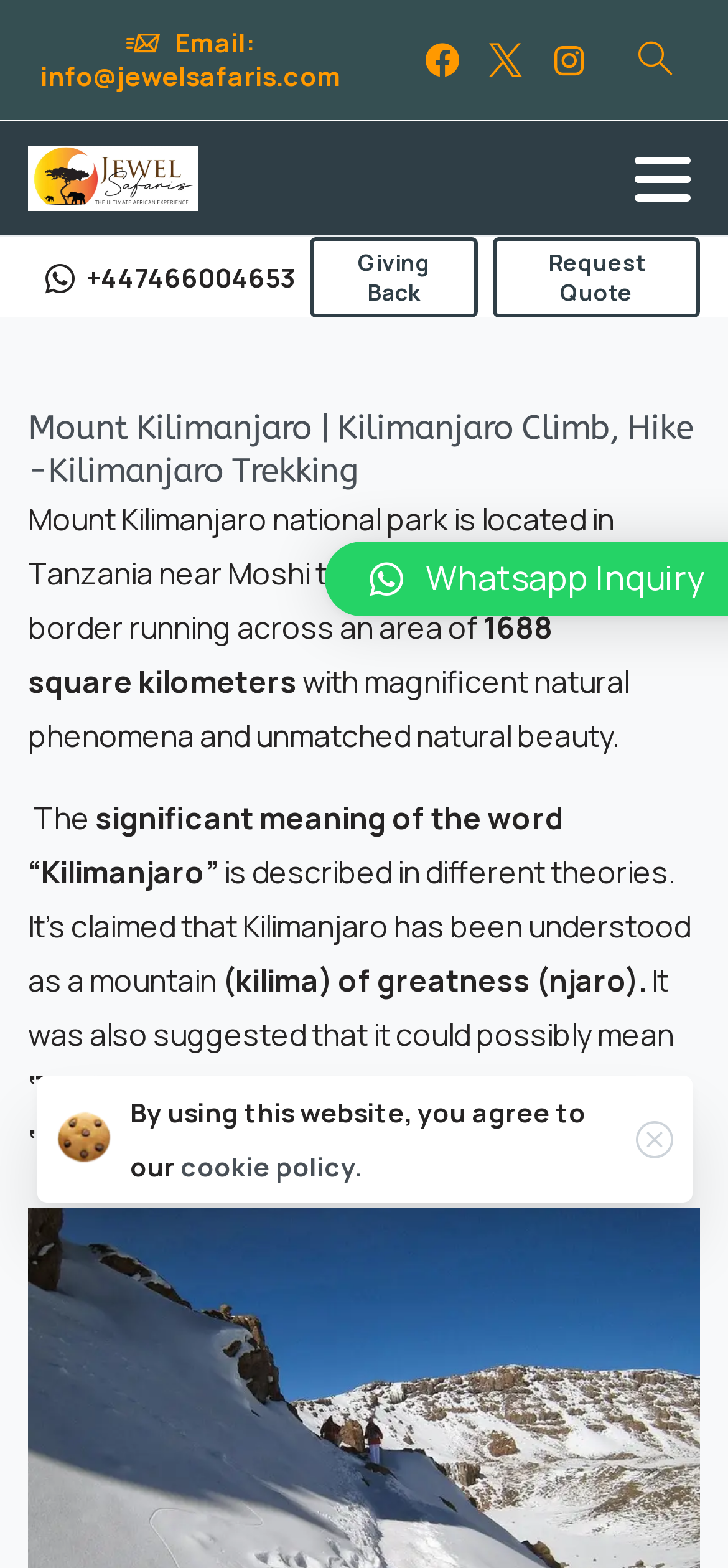Determine the bounding box coordinates for the UI element with the following description: "alt="Jewel Safaris Limited"". The coordinates should be four float numbers between 0 and 1, represented as [left, top, right, bottom].

[0.038, 0.087, 0.271, 0.141]